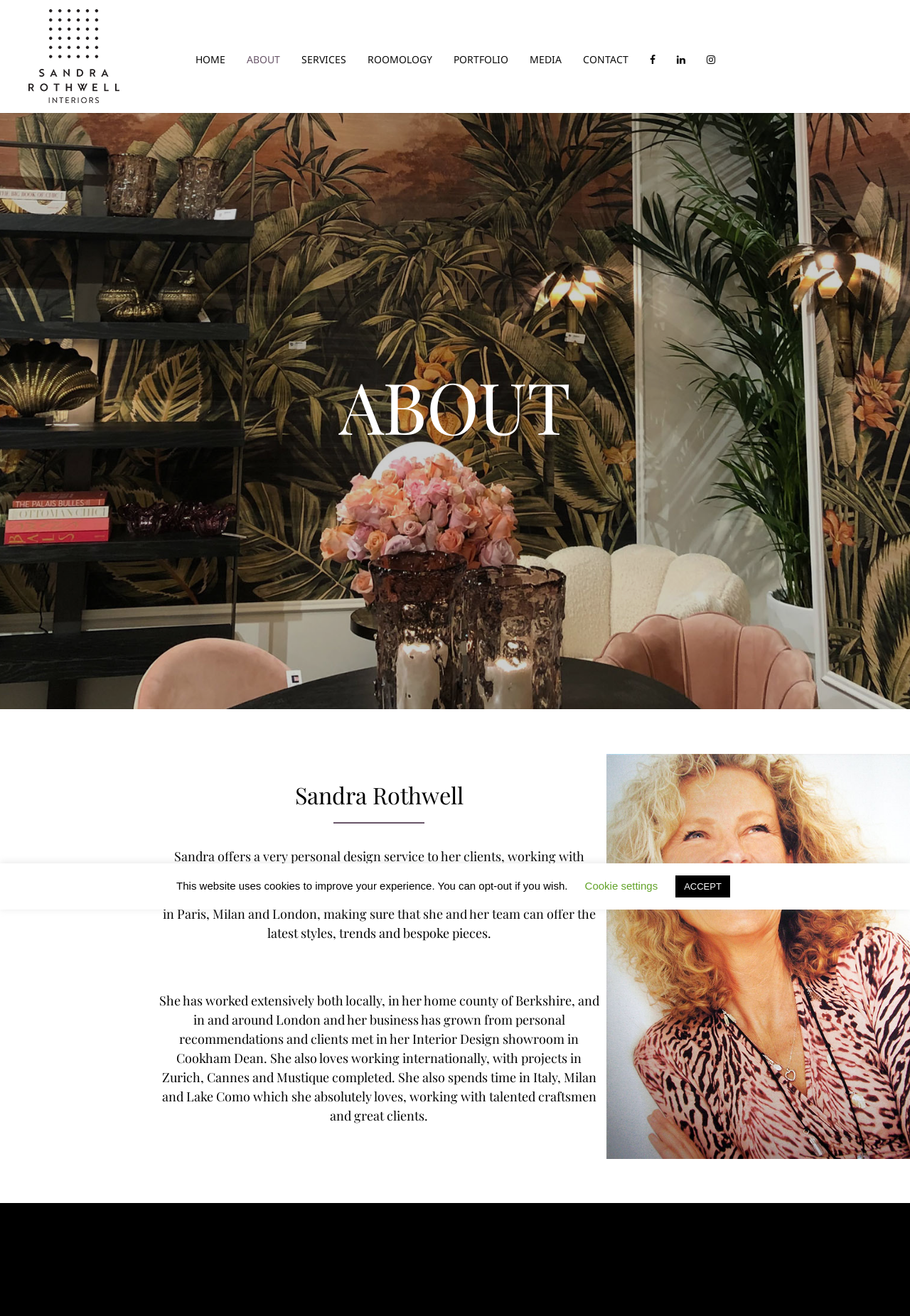What is the profession of the person described on the page?
Please give a detailed and thorough answer to the question, covering all relevant points.

I inferred the answer by reading the text under the heading 'Sandra Rothwell' which describes her work and services in the field of interior design.